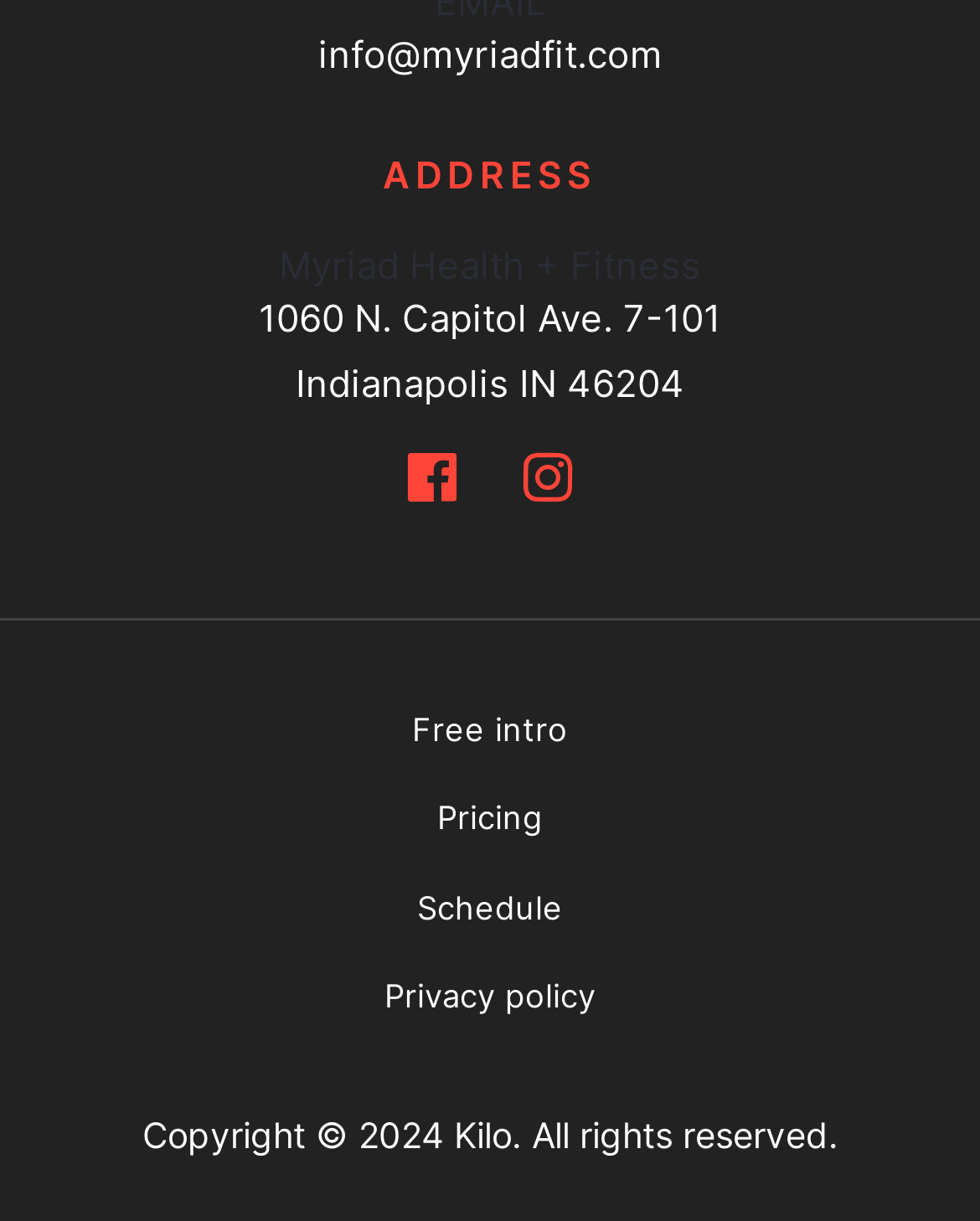What are the navigation menu items in the footer? Using the information from the screenshot, answer with a single word or phrase.

Free intro, Pricing, Schedule, Privacy policy